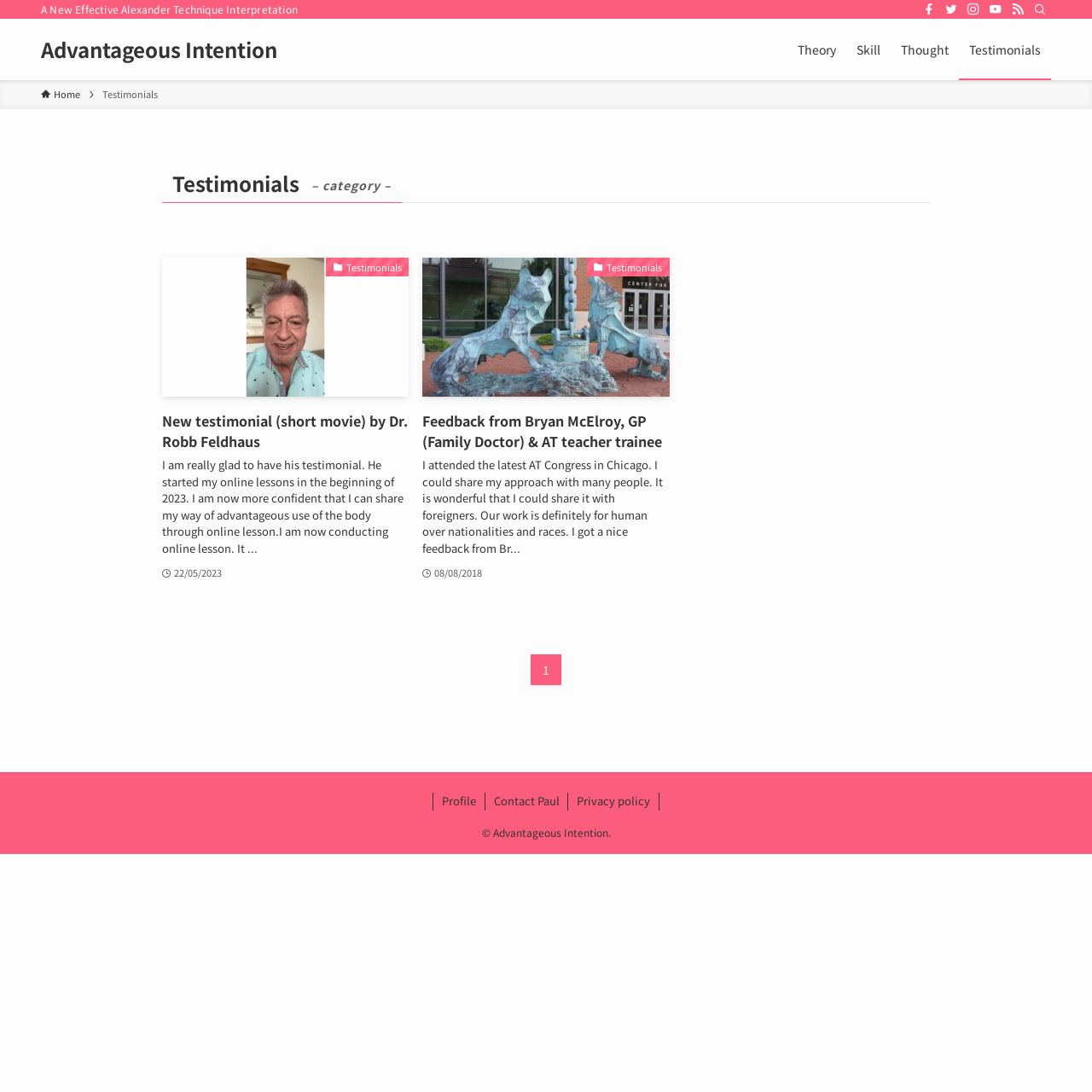Identify and provide the text of the main header on the webpage.

Testimonials– category –